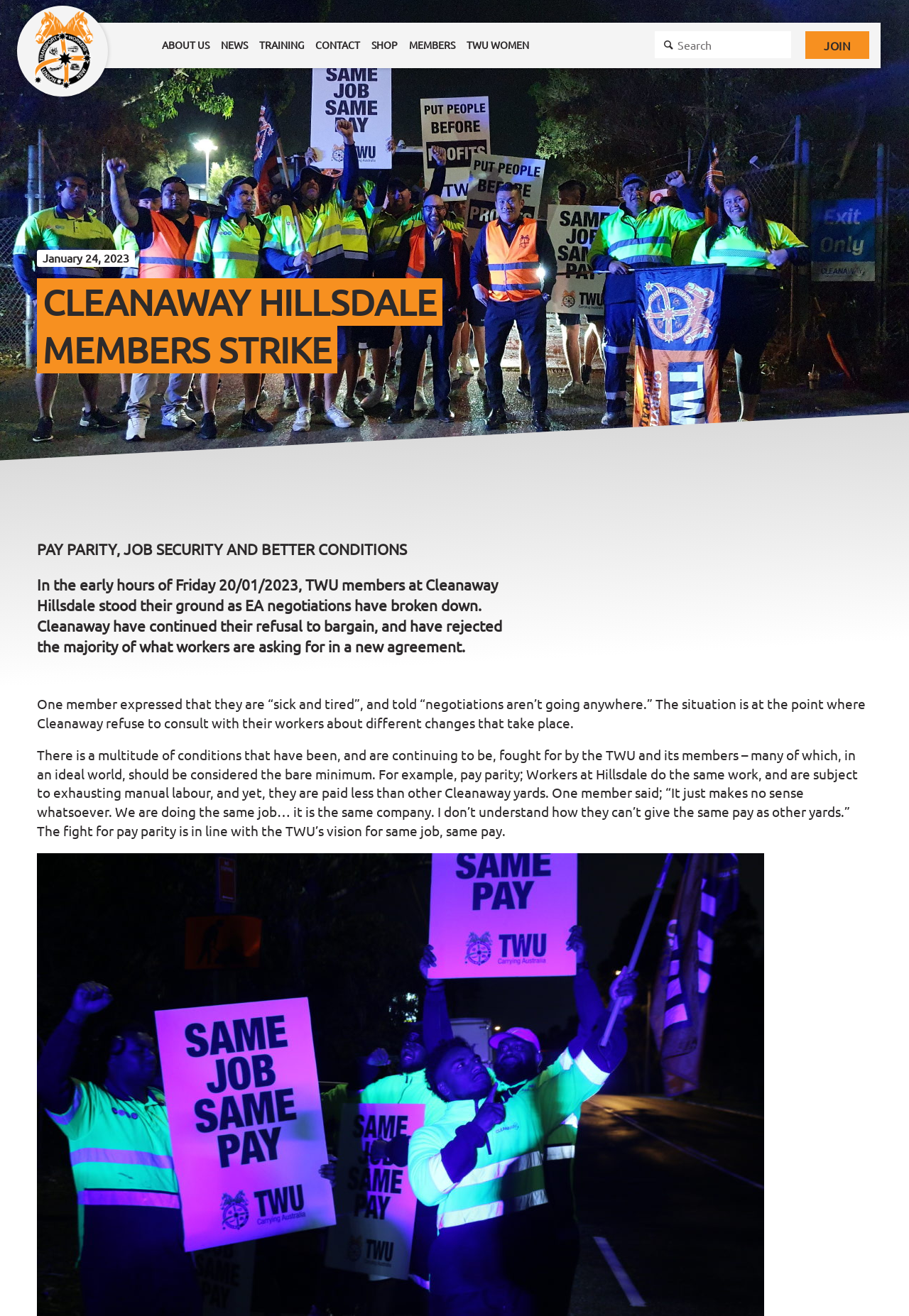What is the purpose of the 'Search' textbox?
Please answer the question with a detailed and comprehensive explanation.

I found the purpose of the 'Search' textbox by looking at its location and content, which suggests that it is used to search for something on the webpage.